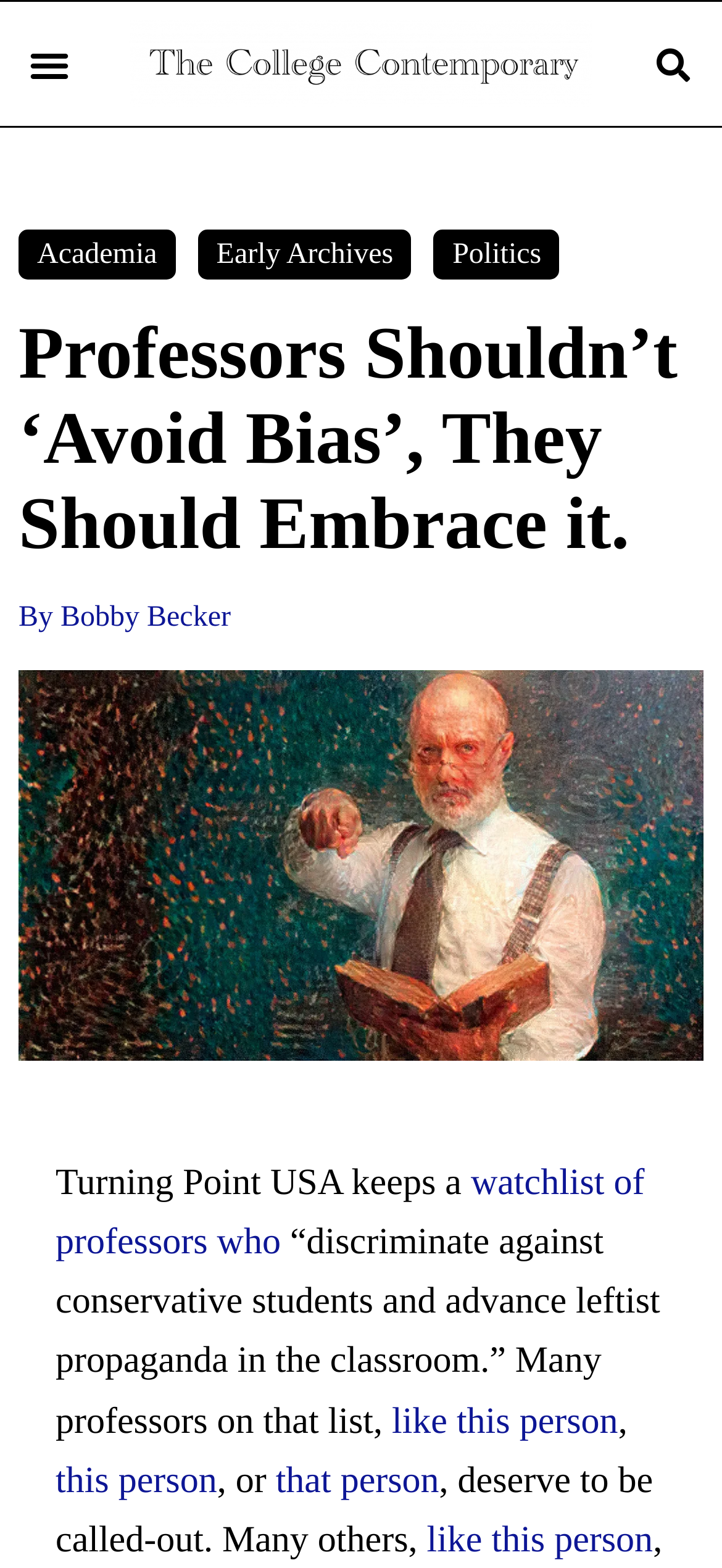Could you identify the text that serves as the heading for this webpage?

Professors Shouldn’t ‘Avoid Bias’, They Should Embrace it.